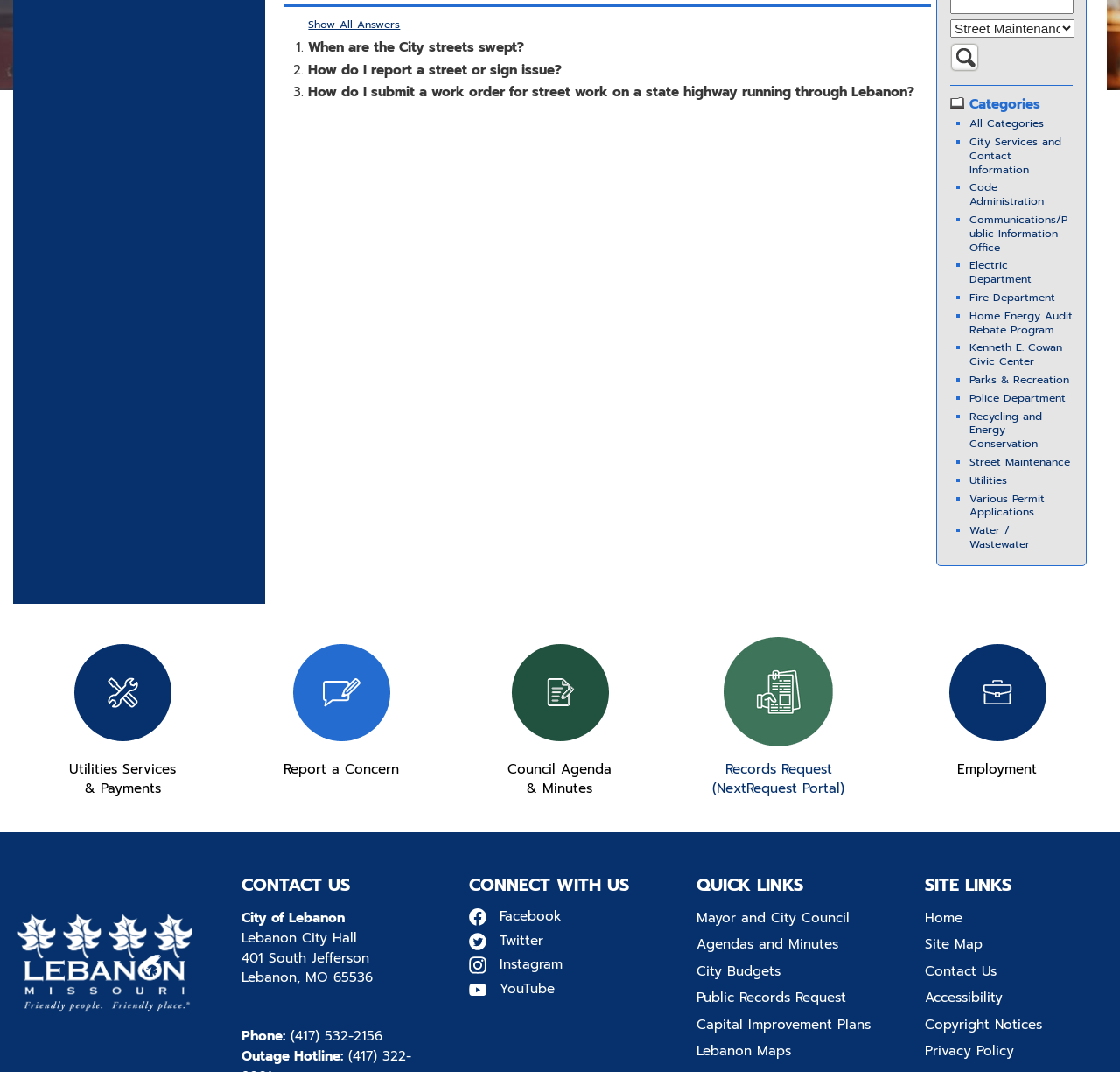Locate the bounding box of the UI element described by: "Refund Policy" in the given webpage screenshot.

None